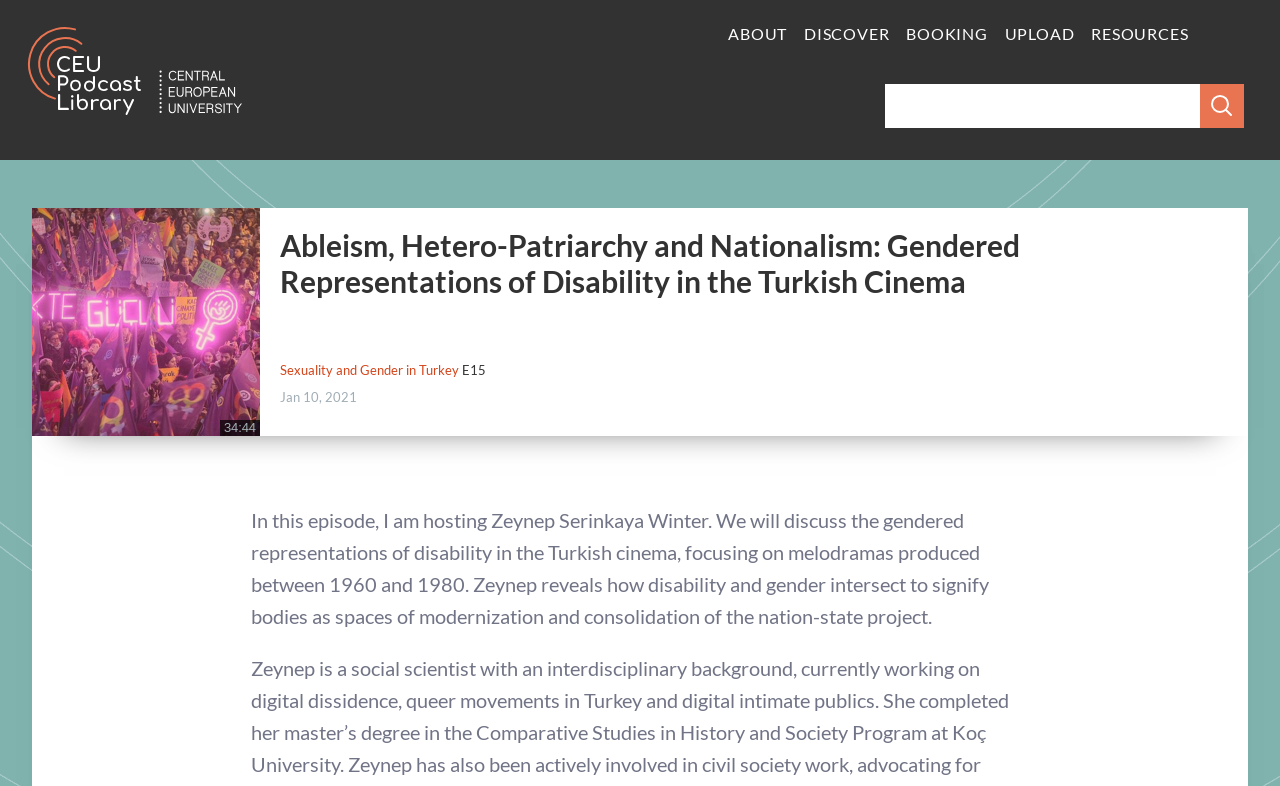Find the bounding box coordinates for the area that must be clicked to perform this action: "visit the ABOUT page".

[0.569, 0.031, 0.615, 0.055]